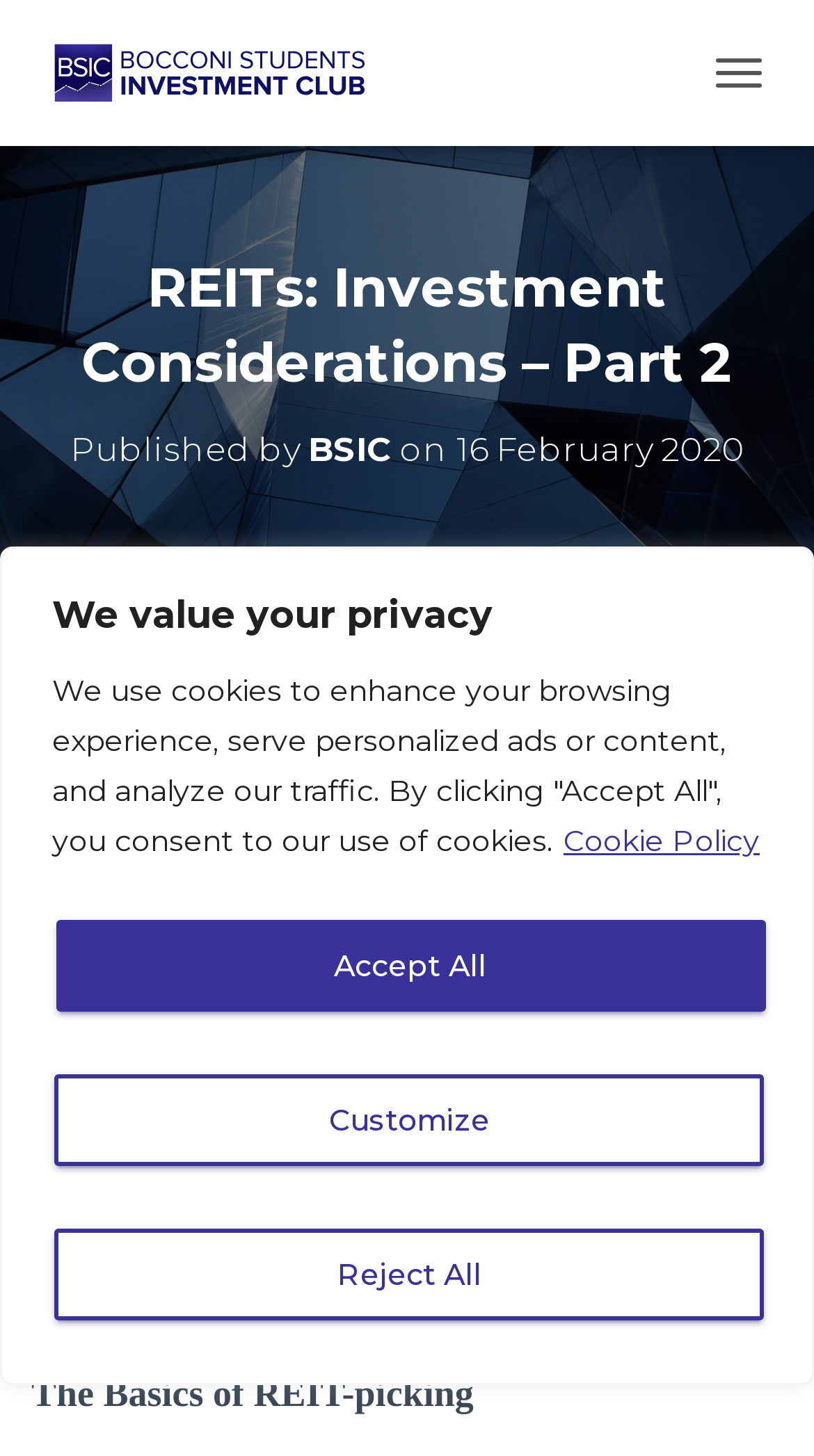Determine the bounding box coordinates of the element that should be clicked to execute the following command: "Read the previous article".

[0.038, 0.546, 0.857, 0.616]